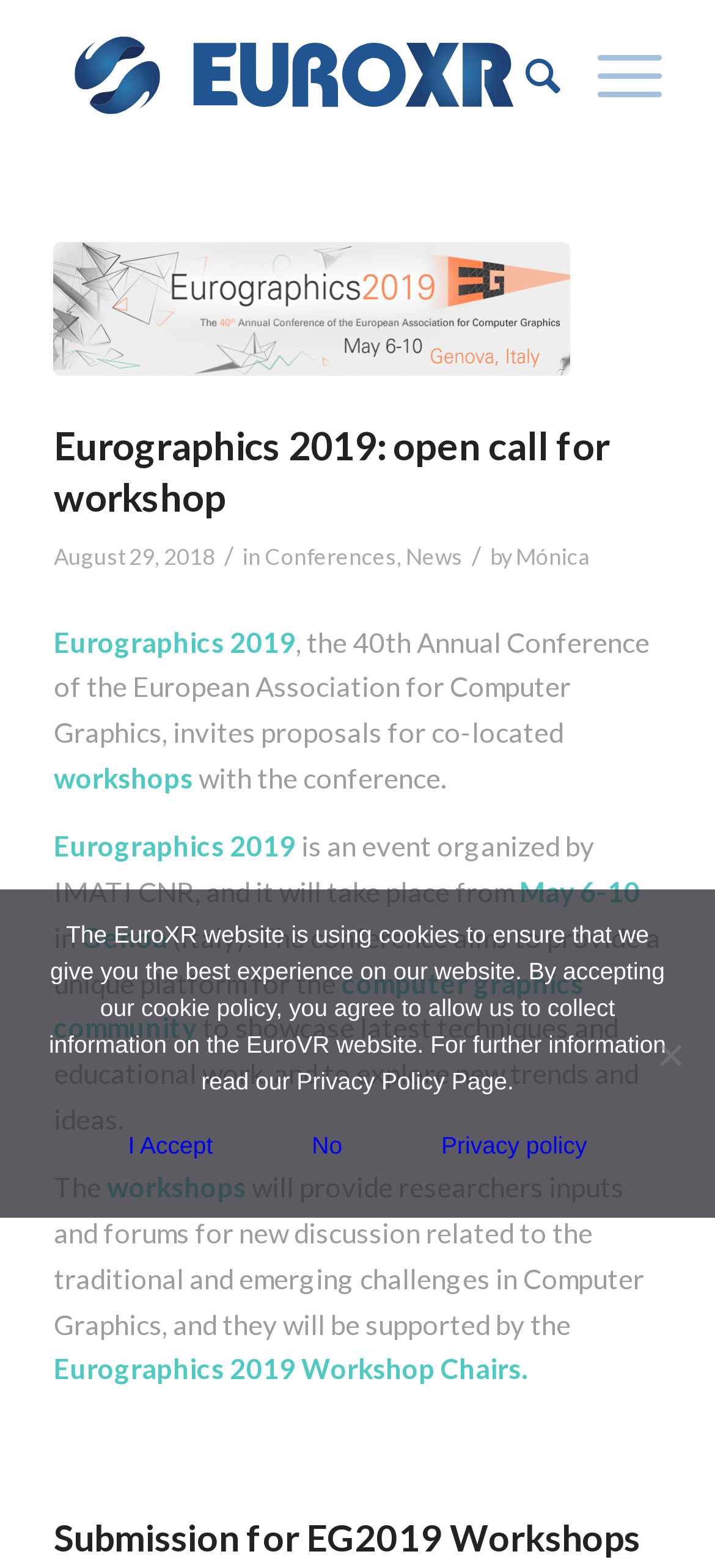Please locate and retrieve the main header text of the webpage.

Eurographics 2019: open call for workshop